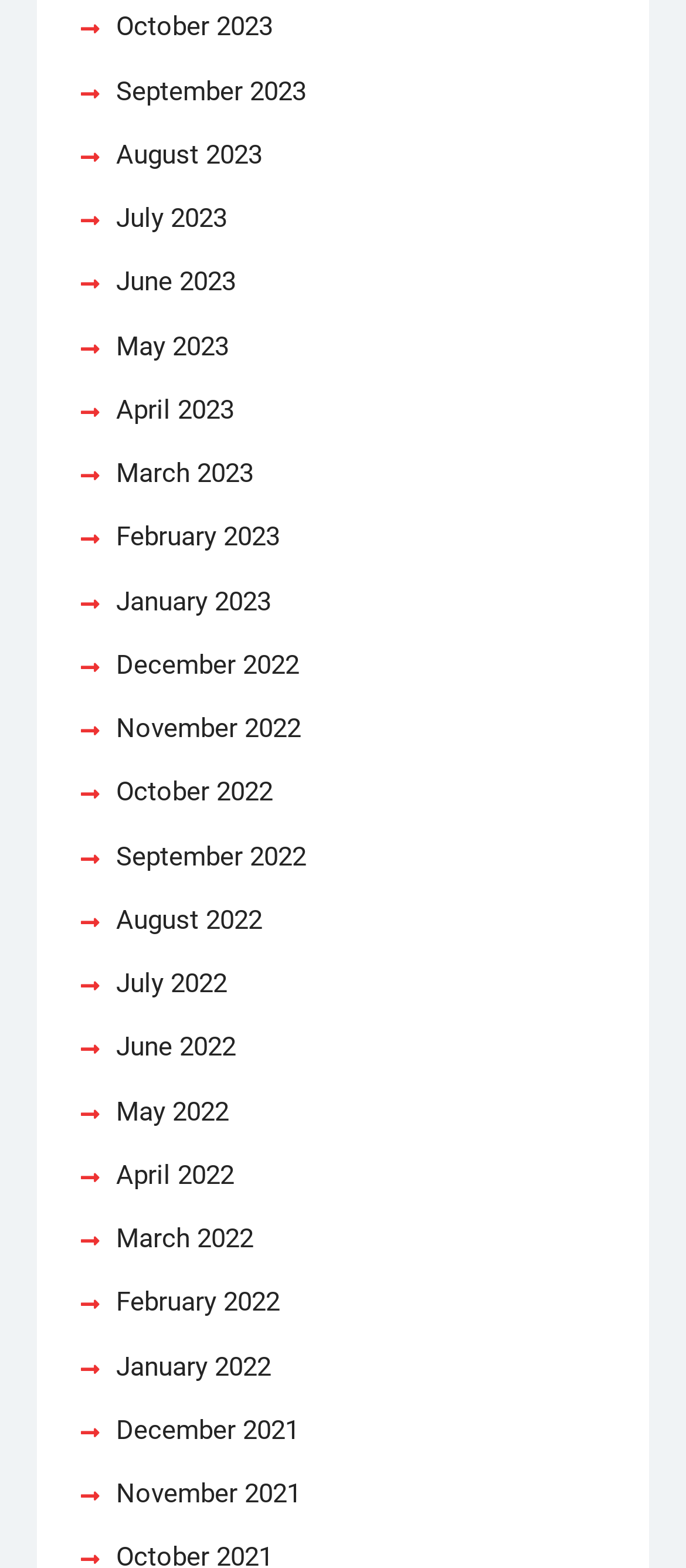Pinpoint the bounding box coordinates of the area that must be clicked to complete this instruction: "Go to September 2022".

[0.169, 0.531, 0.446, 0.561]